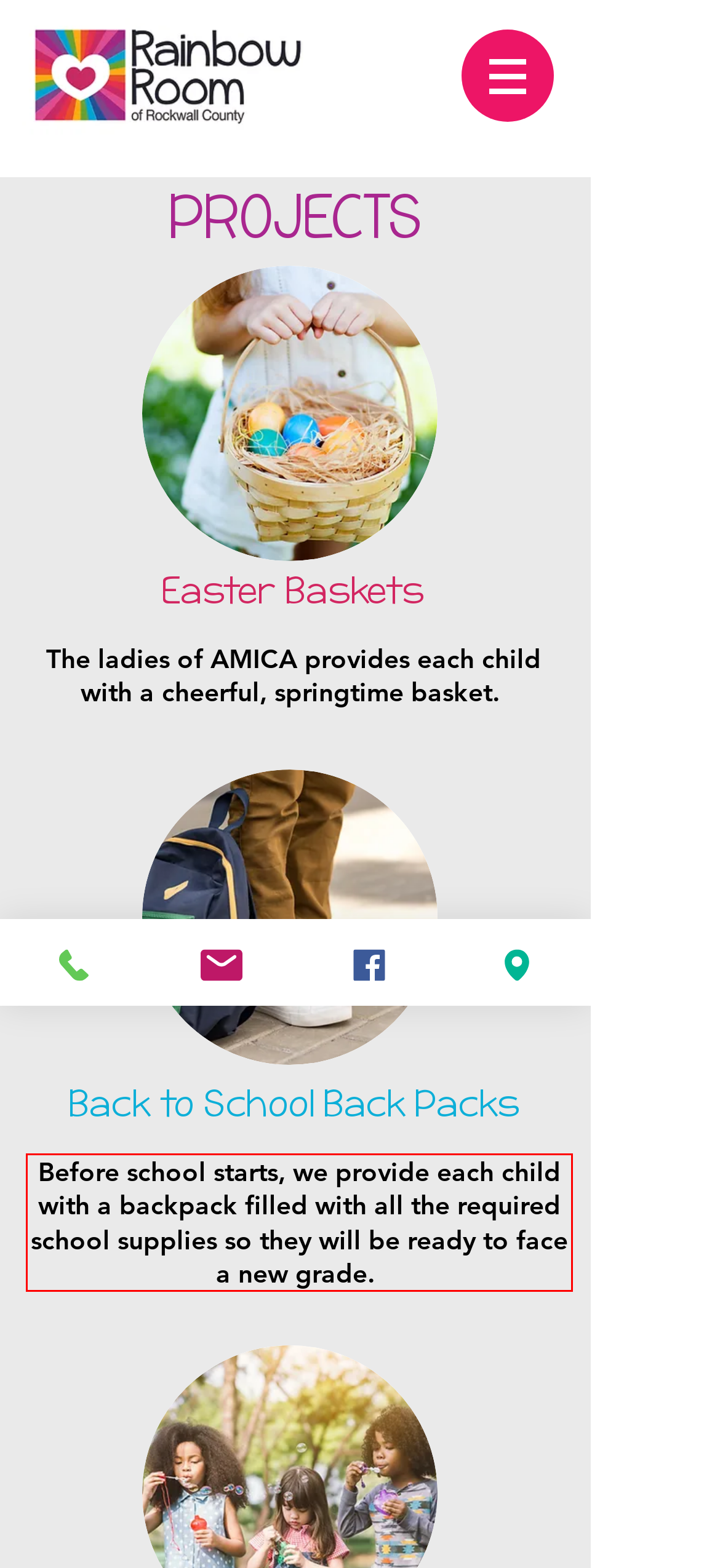Using the provided screenshot of a webpage, recognize and generate the text found within the red rectangle bounding box.

Before school starts, we provide each child with a backpack filled with all the required school supplies so they will be ready to face a new grade.